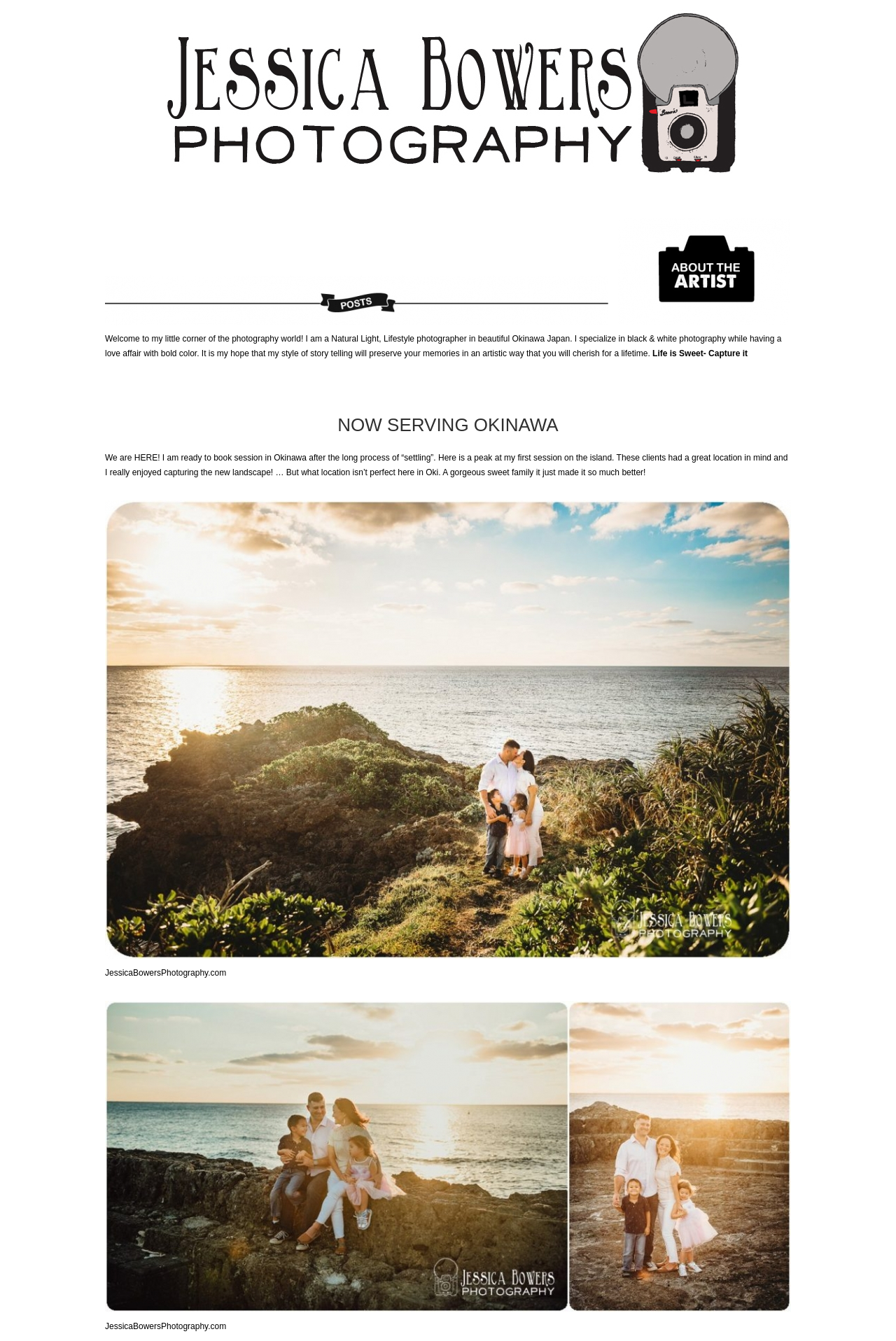Please predict the bounding box coordinates (top-left x, top-left y, bottom-right x, bottom-right y) for the UI element in the screenshot that fits the description: Client Proofing

[0.738, 0.14, 0.843, 0.147]